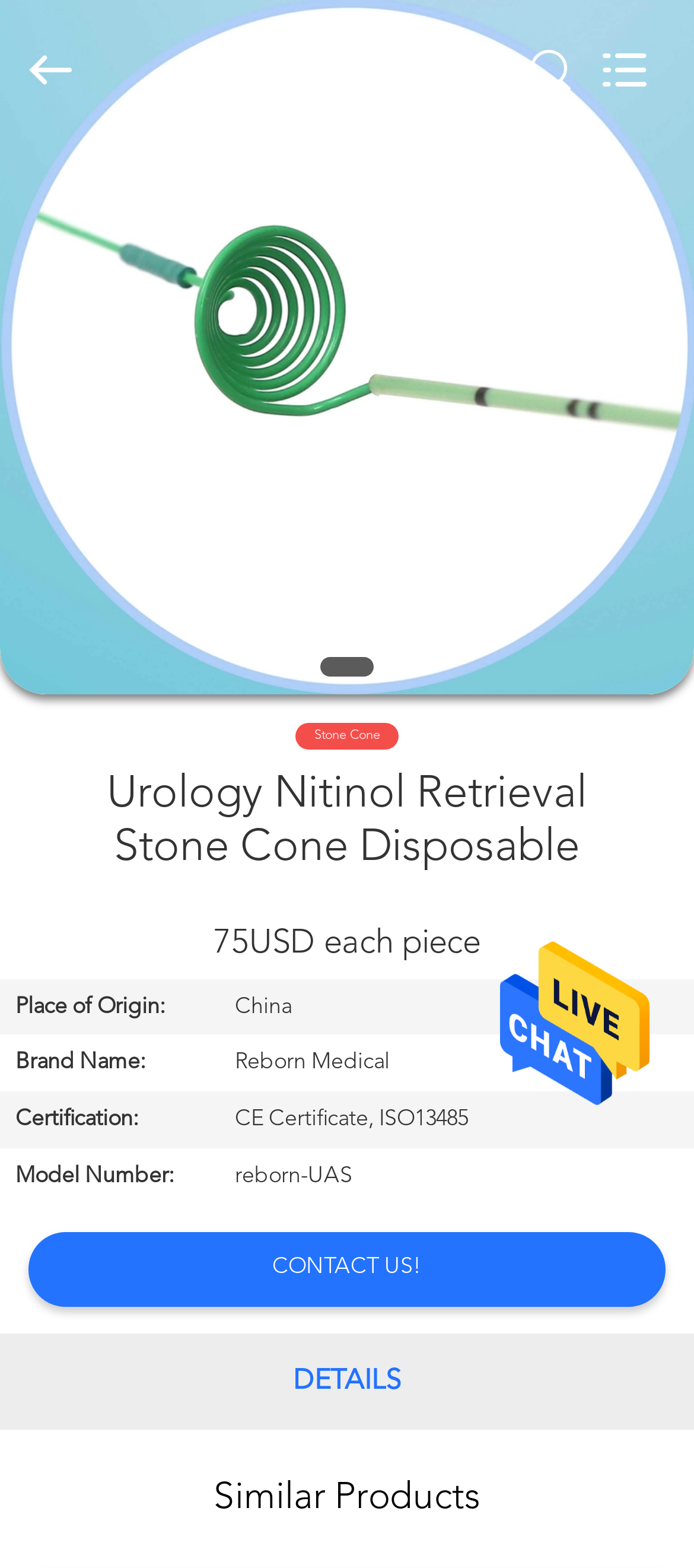Could you highlight the region that needs to be clicked to execute the instruction: "Contact us for a quote"?

[0.392, 0.802, 0.608, 0.815]